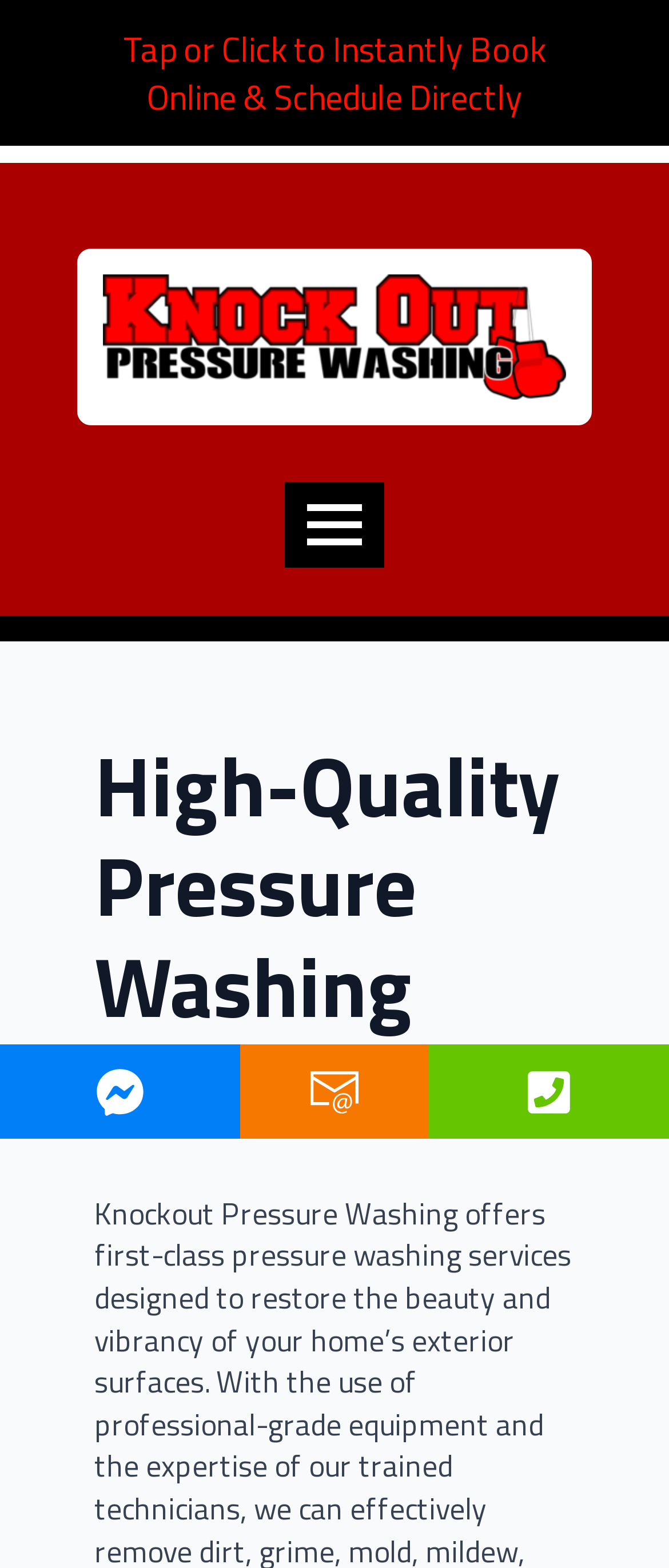Detail the webpage's structure and highlights in your description.

The webpage is about Knockout Pressure Washing, a company offering high-quality pressure washing services. At the top of the page, there is a logo of Knockout Pressure Washing, which is an image. Below the logo, there is a menu button labeled "Open Menu" that, when clicked, expands to reveal a menu. 

To the left of the menu button, there are three images arranged horizontally, likely showcasing the company's services or before-and-after results. 

The main heading, "High-Quality Pressure Washing Services", is prominently displayed in the middle of the page, spanning almost the entire width. 

At the very top of the page, there is a link that stretches across most of the page's width, possibly a navigation link or a call-to-action.